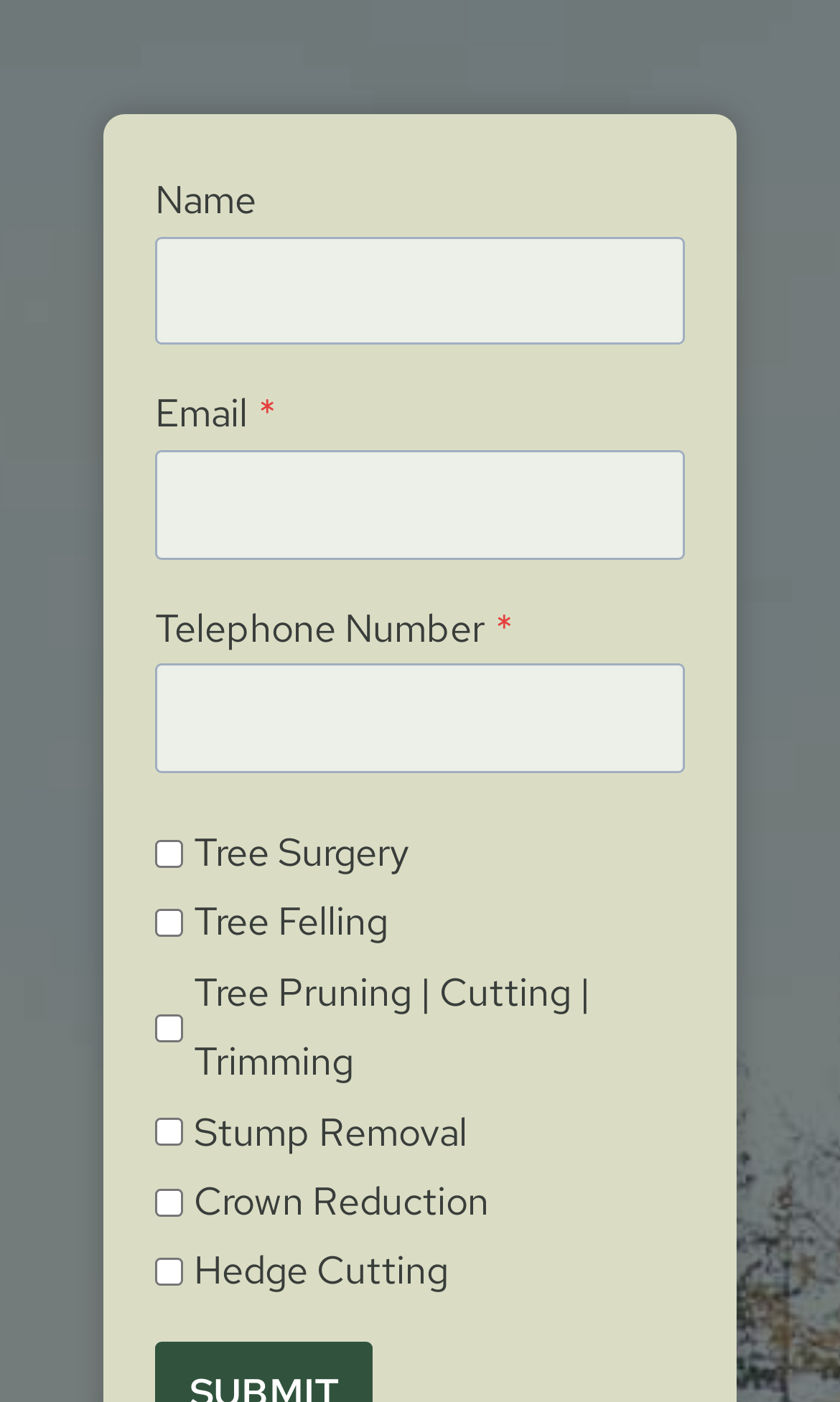Please provide the bounding box coordinates for the element that needs to be clicked to perform the instruction: "Input your email". The coordinates must consist of four float numbers between 0 and 1, formatted as [left, top, right, bottom].

[0.185, 0.321, 0.815, 0.399]